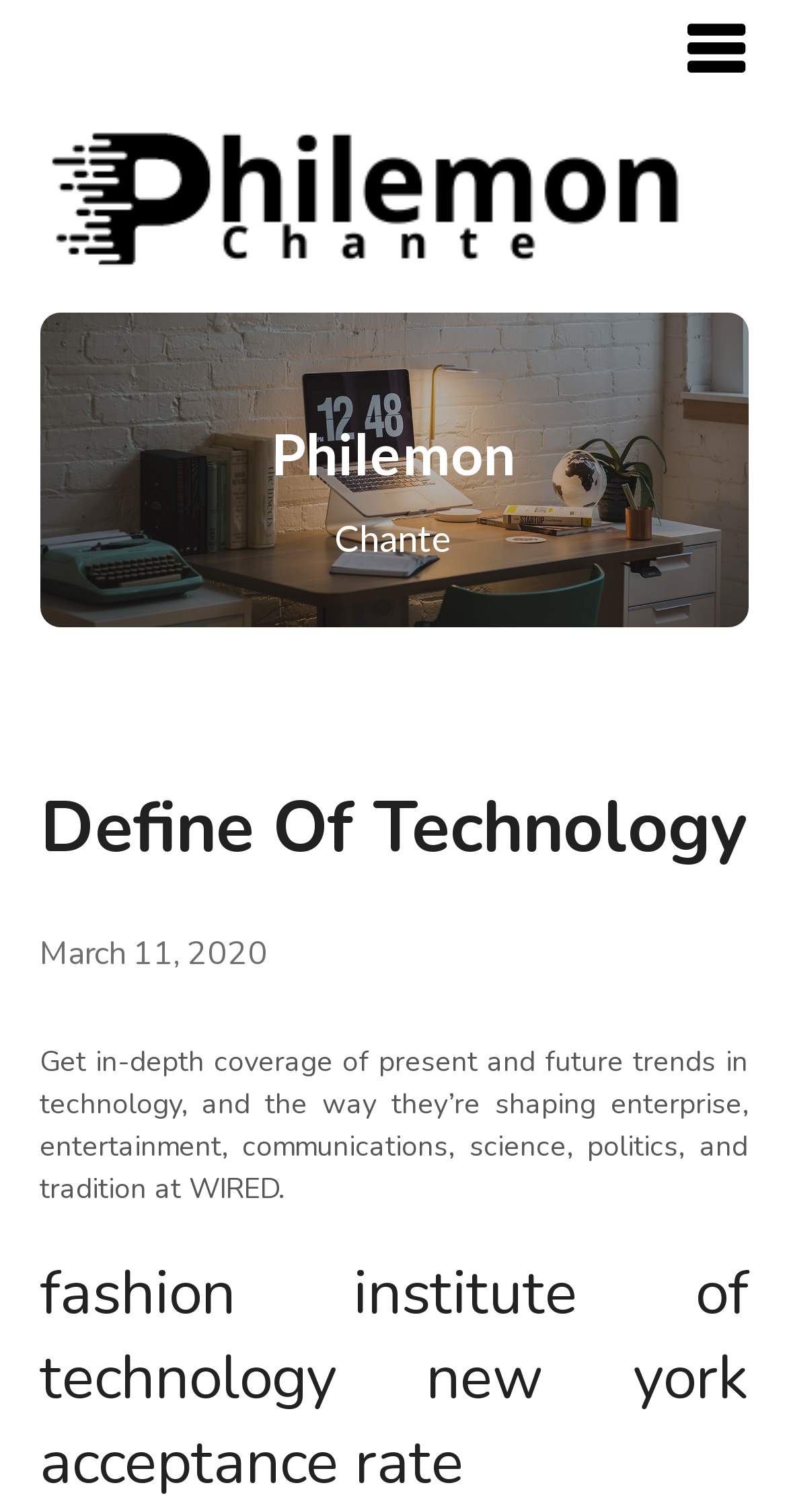What is the name of the institute mentioned?
Deliver a detailed and extensive answer to the question.

The name of the institute is found in the heading element 'fashion institute of technology new york acceptance rate' with bounding box coordinates [0.05, 0.829, 0.95, 0.997].